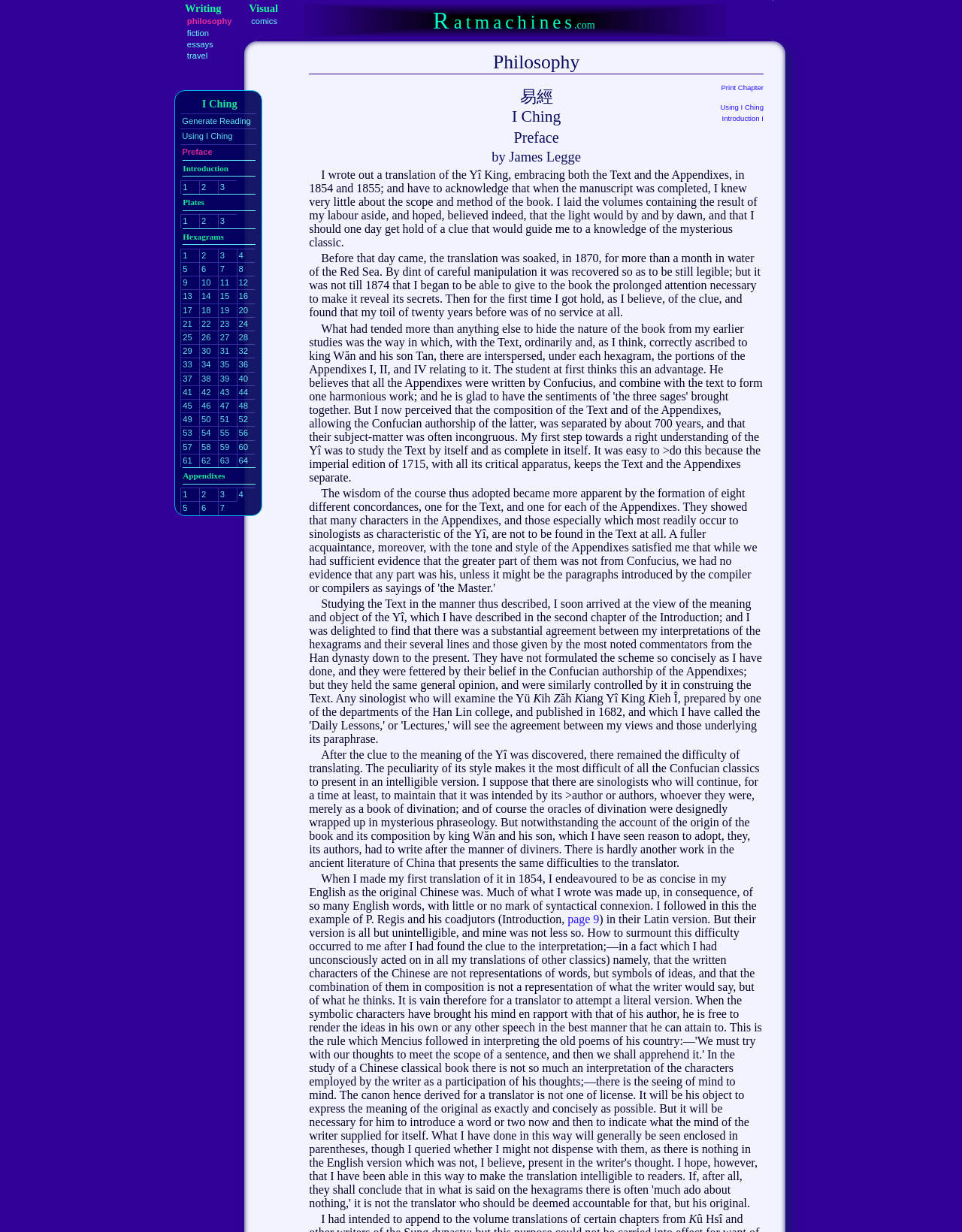Based on the image, provide a detailed and complete answer to the question: 
How many links are there under 'Hexagrams'?

Under the 'Hexagrams' heading, there are 64 links, numbered from 1 to 64.